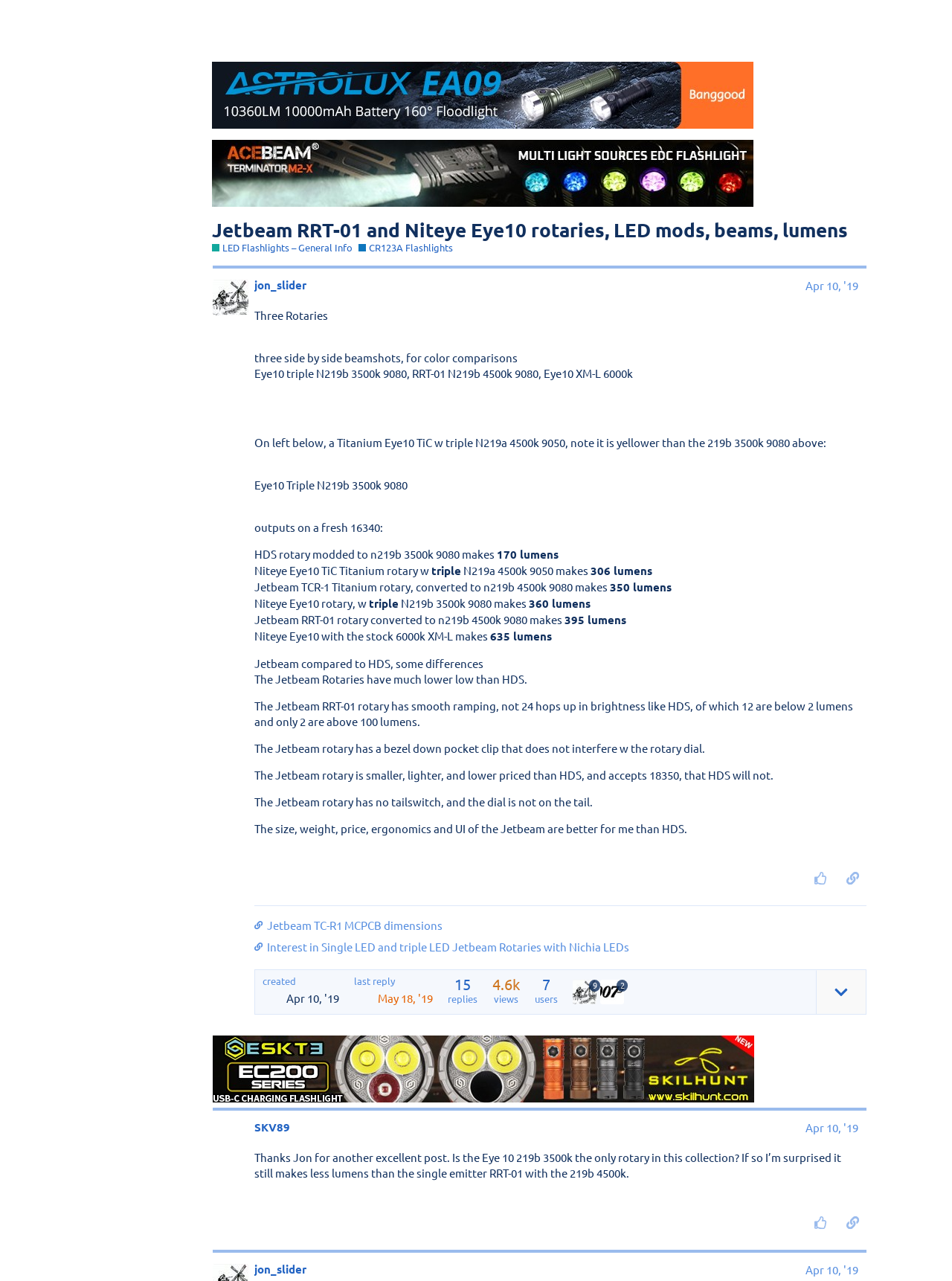Answer the question briefly using a single word or phrase: 
What type of batteries are used in the flashlights discussed in the forum?

CR123A